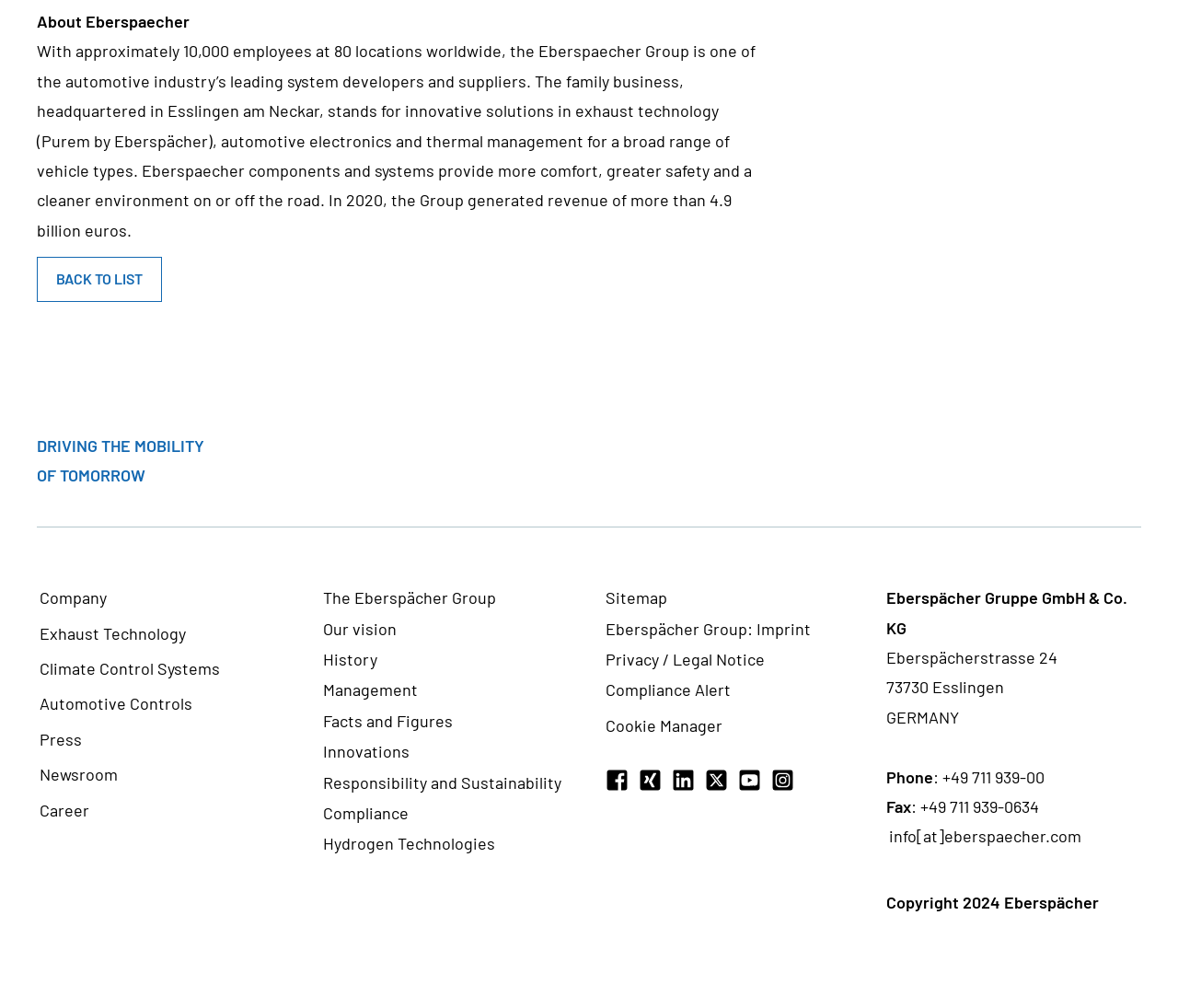How many employees does the Eberspaecher Group have?
Answer the question with a single word or phrase, referring to the image.

approximately 10,000